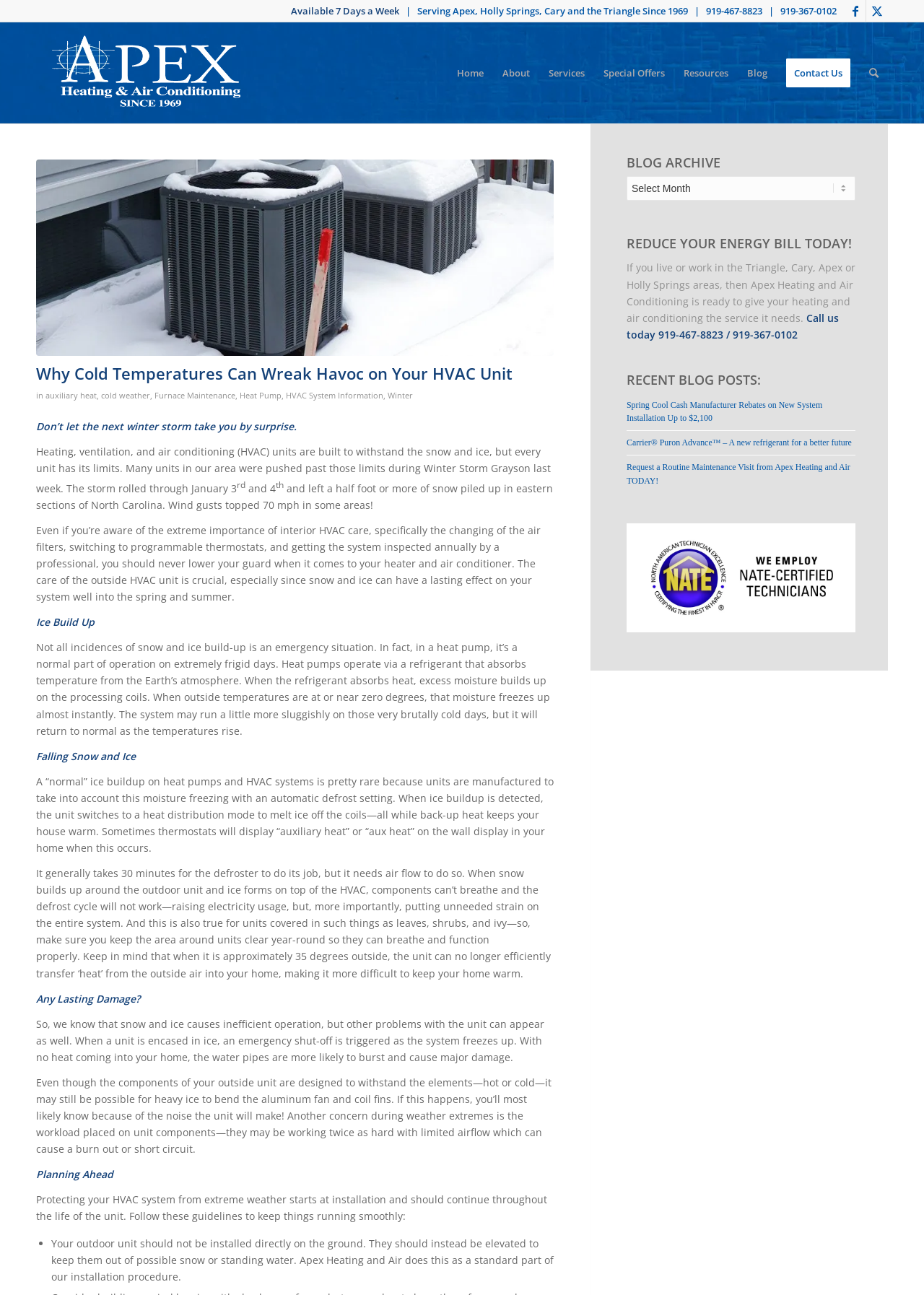What is the name of the company providing heating and air conditioning services?
Look at the image and respond with a one-word or short phrase answer.

Apex Heating and Air Conditioning